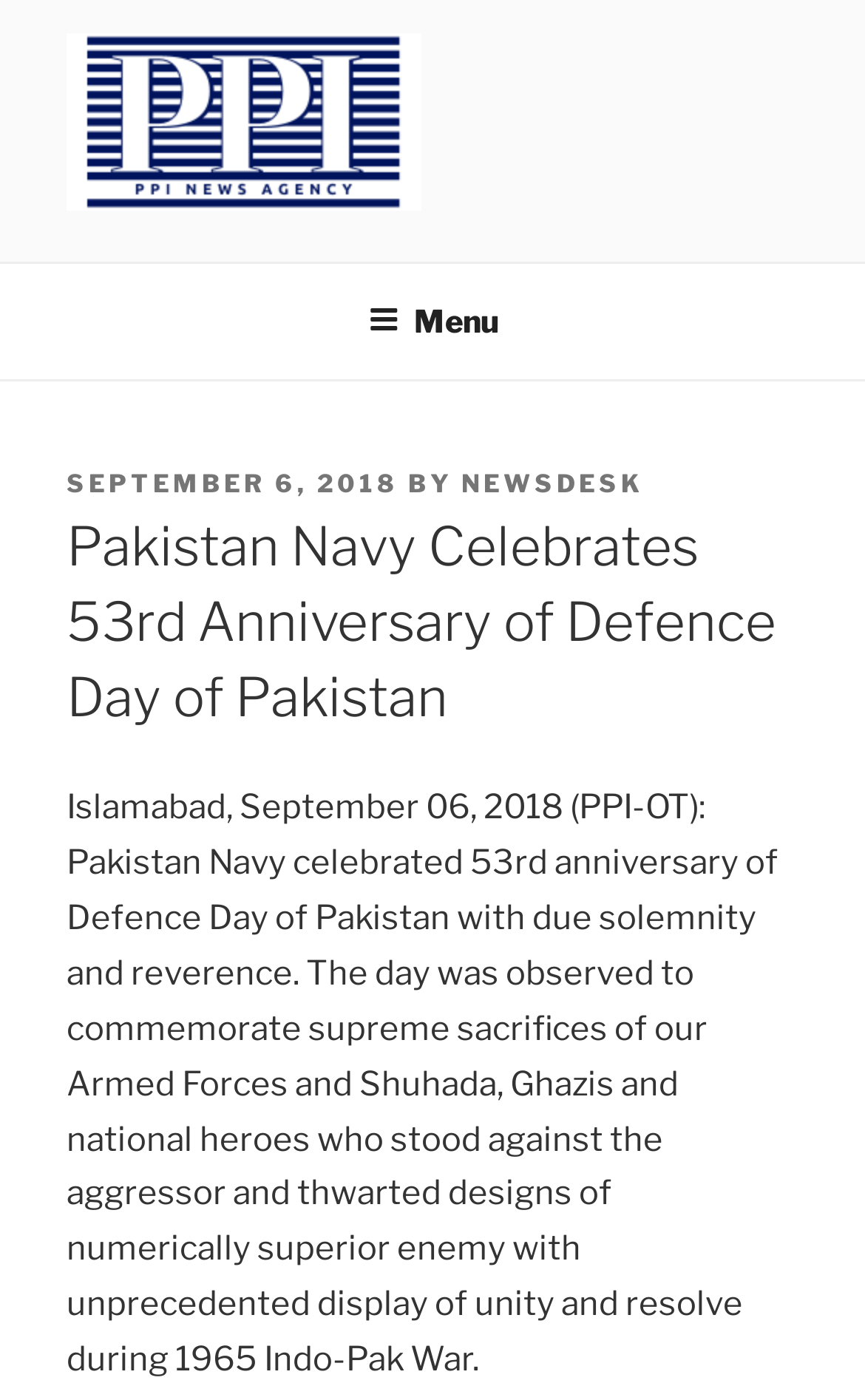Identify the bounding box coordinates for the UI element mentioned here: "Newsdesk". Provide the coordinates as four float values between 0 and 1, i.e., [left, top, right, bottom].

[0.533, 0.335, 0.744, 0.357]